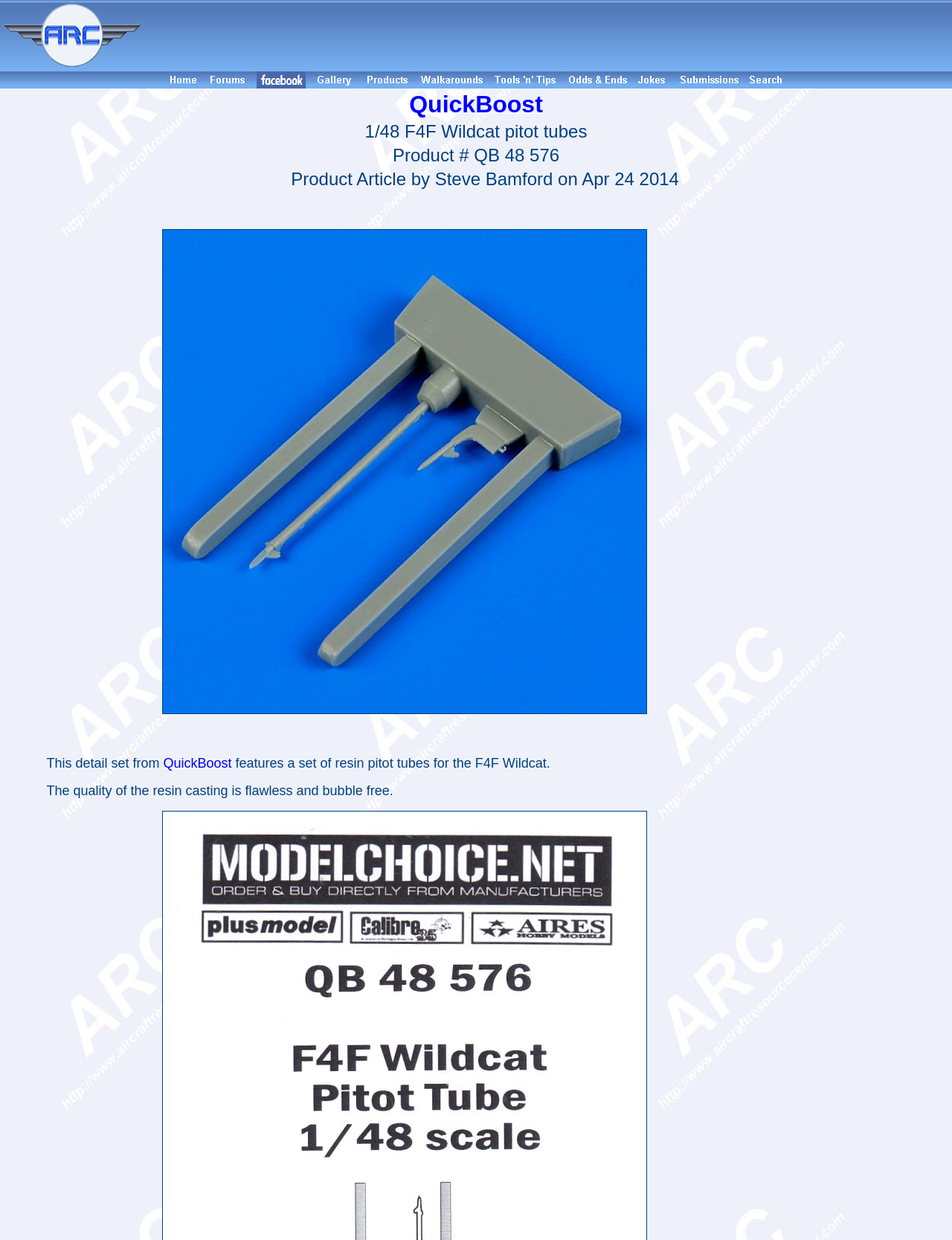Determine the bounding box for the described UI element: "aria-label="Advertisement" name="aswift_1" title="Advertisement"".

[0.826, 0.528, 0.951, 0.888]